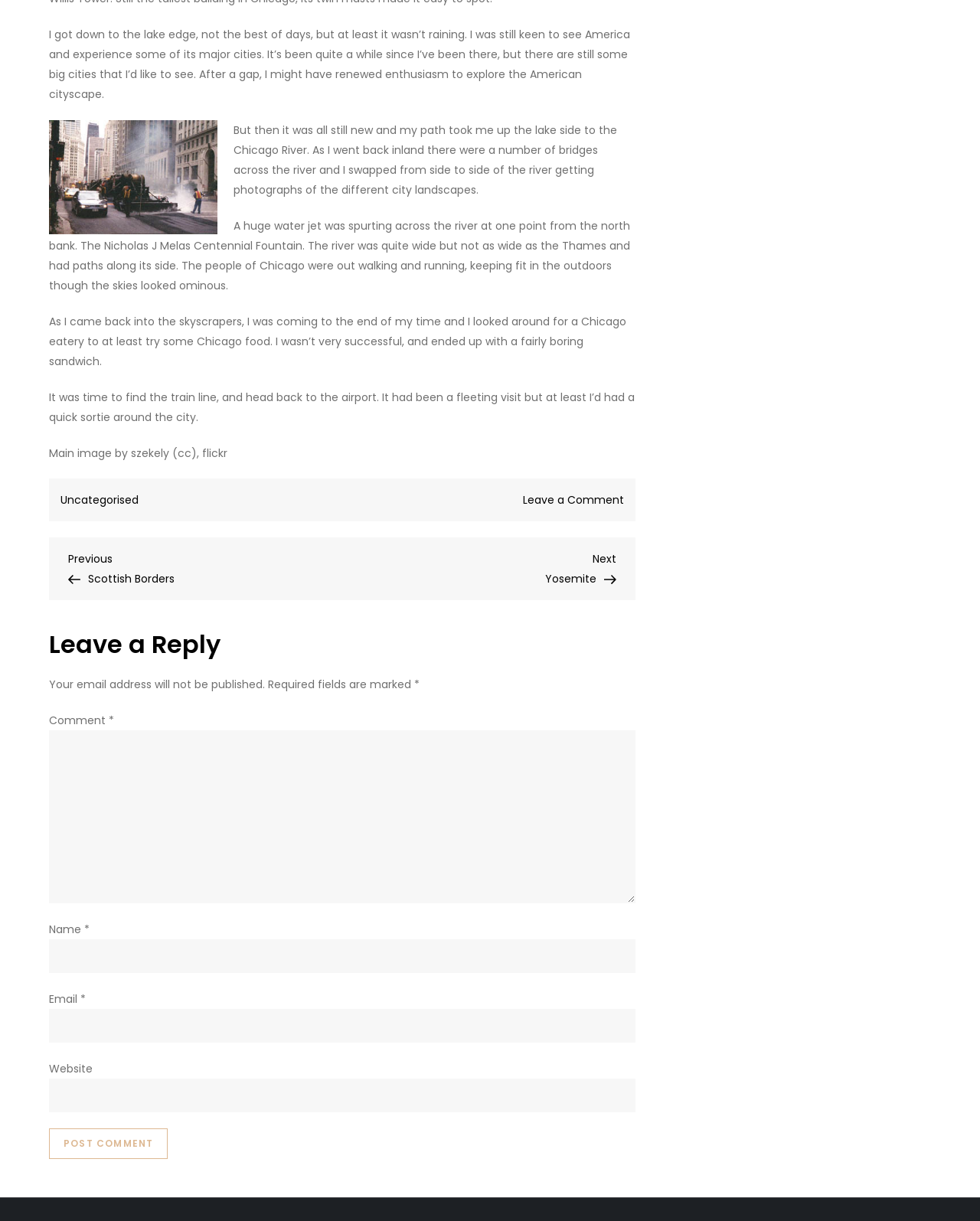Determine the bounding box coordinates for the region that must be clicked to execute the following instruction: "Enter a comment in the text box".

[0.05, 0.598, 0.649, 0.74]